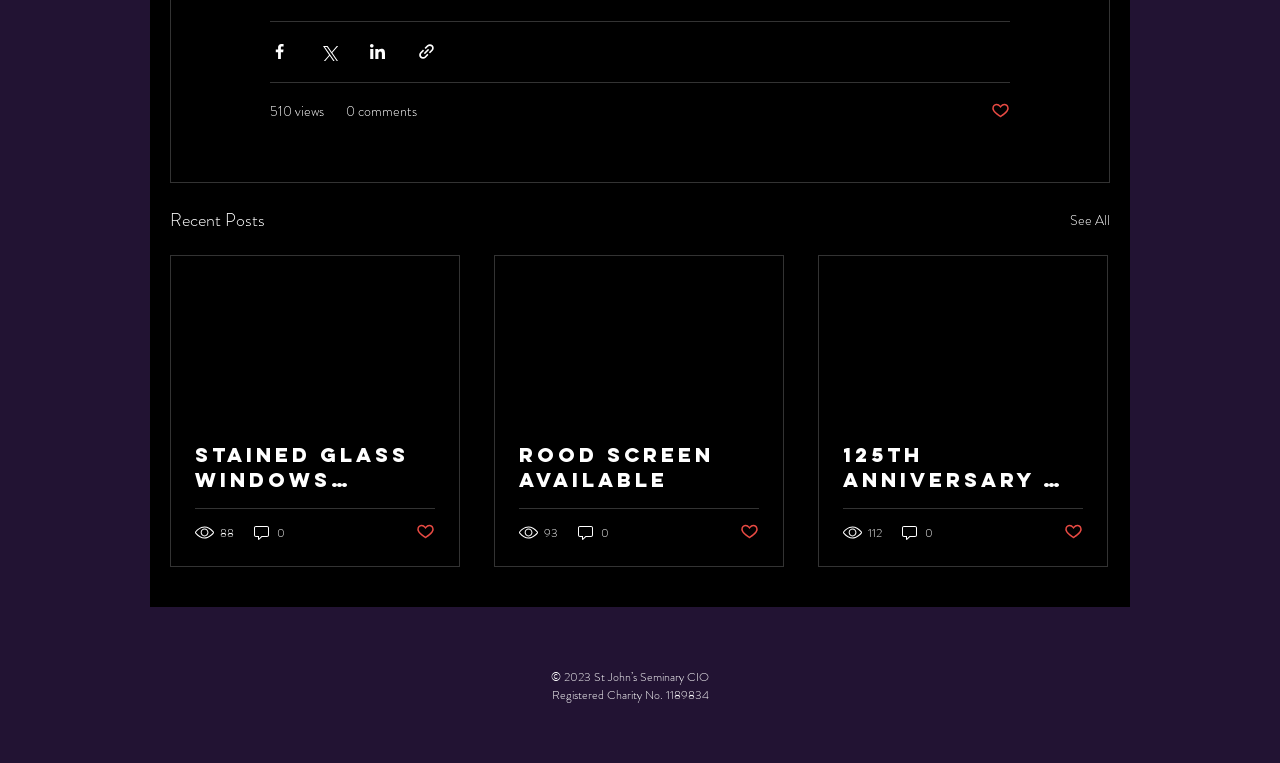What is the purpose of the buttons with social media icons?
Give a one-word or short phrase answer based on the image.

Sharing posts